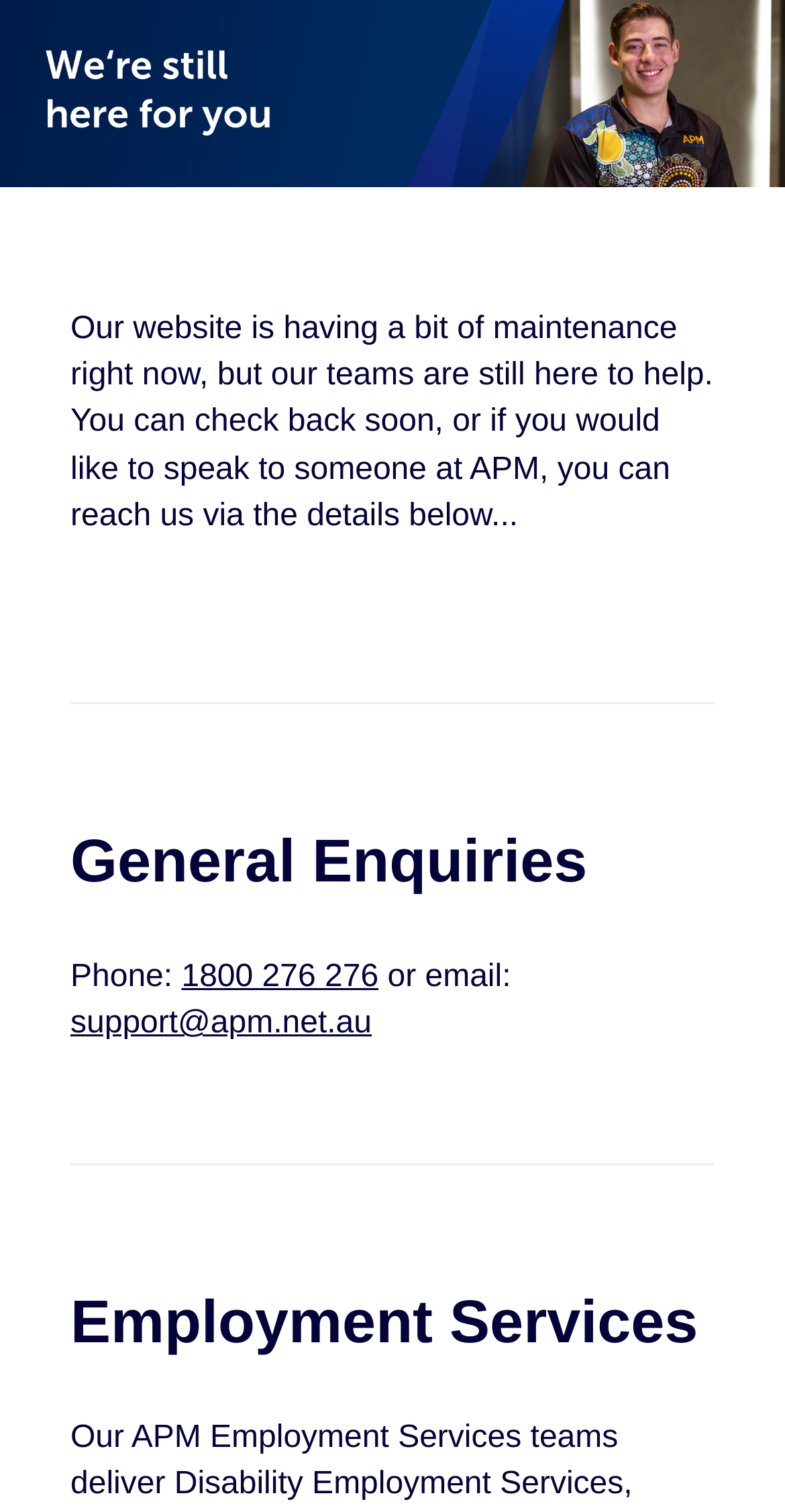Provide the bounding box coordinates of the HTML element described as: "1800 276 276". The bounding box coordinates should be four float numbers between 0 and 1, i.e., [left, top, right, bottom].

[0.231, 0.635, 0.482, 0.657]